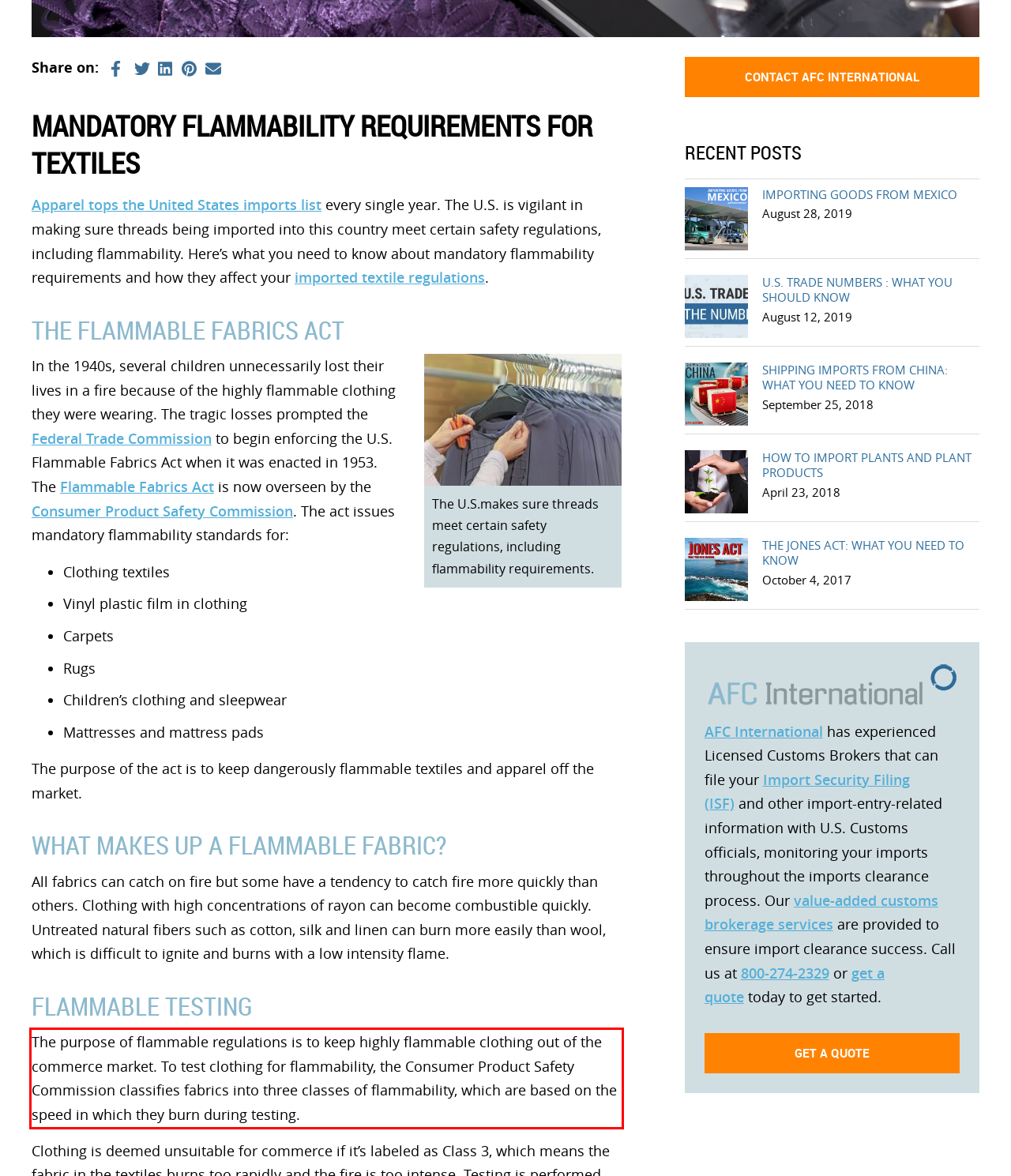The screenshot provided shows a webpage with a red bounding box. Apply OCR to the text within this red bounding box and provide the extracted content.

The purpose of flammable regulations is to keep highly flammable clothing out of the commerce market. To test clothing for flammability, the Consumer Product Safety Commission classifies fabrics into three classes of flammability, which are based on the speed in which they burn during testing.